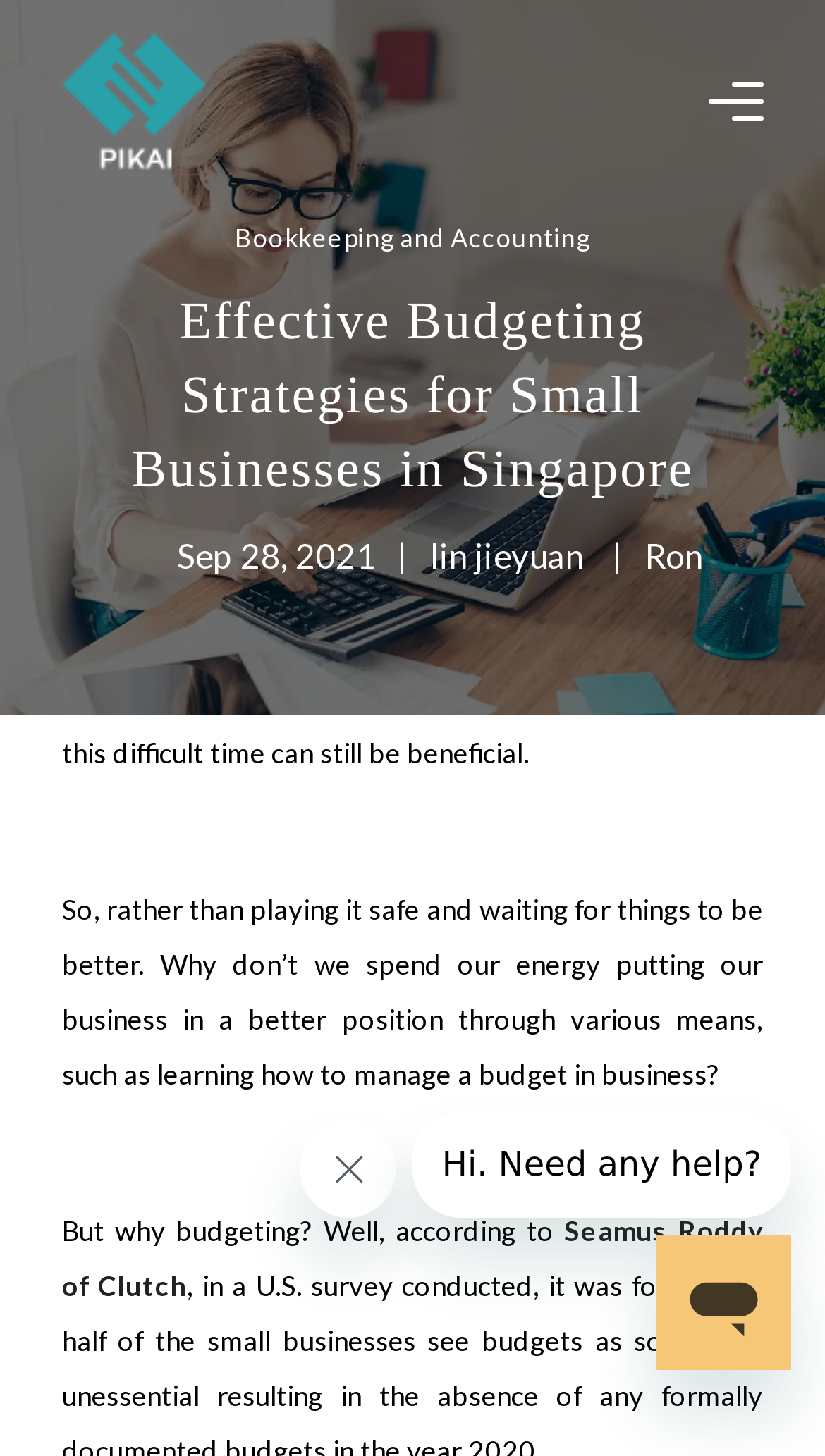What is the purpose of budgeting according to Seamus Roddy?
Please give a detailed and elaborate answer to the question.

I found a link to Seamus Roddy of Clutch, but the webpage does not specify what he said about the purpose of budgeting. It only mentions that according to him, budgeting is important.